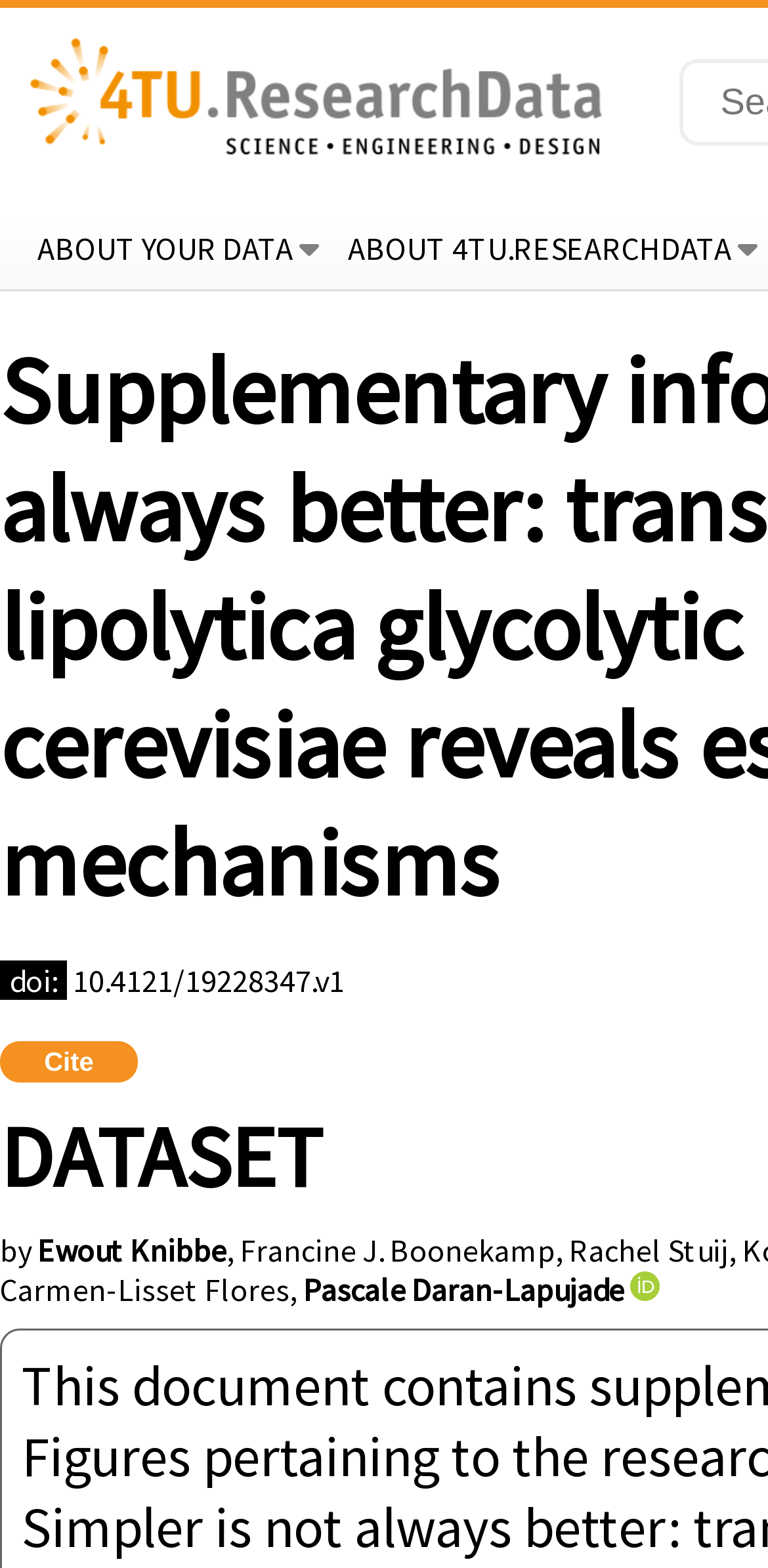Find the bounding box coordinates of the clickable element required to execute the following instruction: "View the dataset by Ewout Knibbe". Provide the coordinates as four float numbers between 0 and 1, i.e., [left, top, right, bottom].

[0.049, 0.785, 0.295, 0.81]